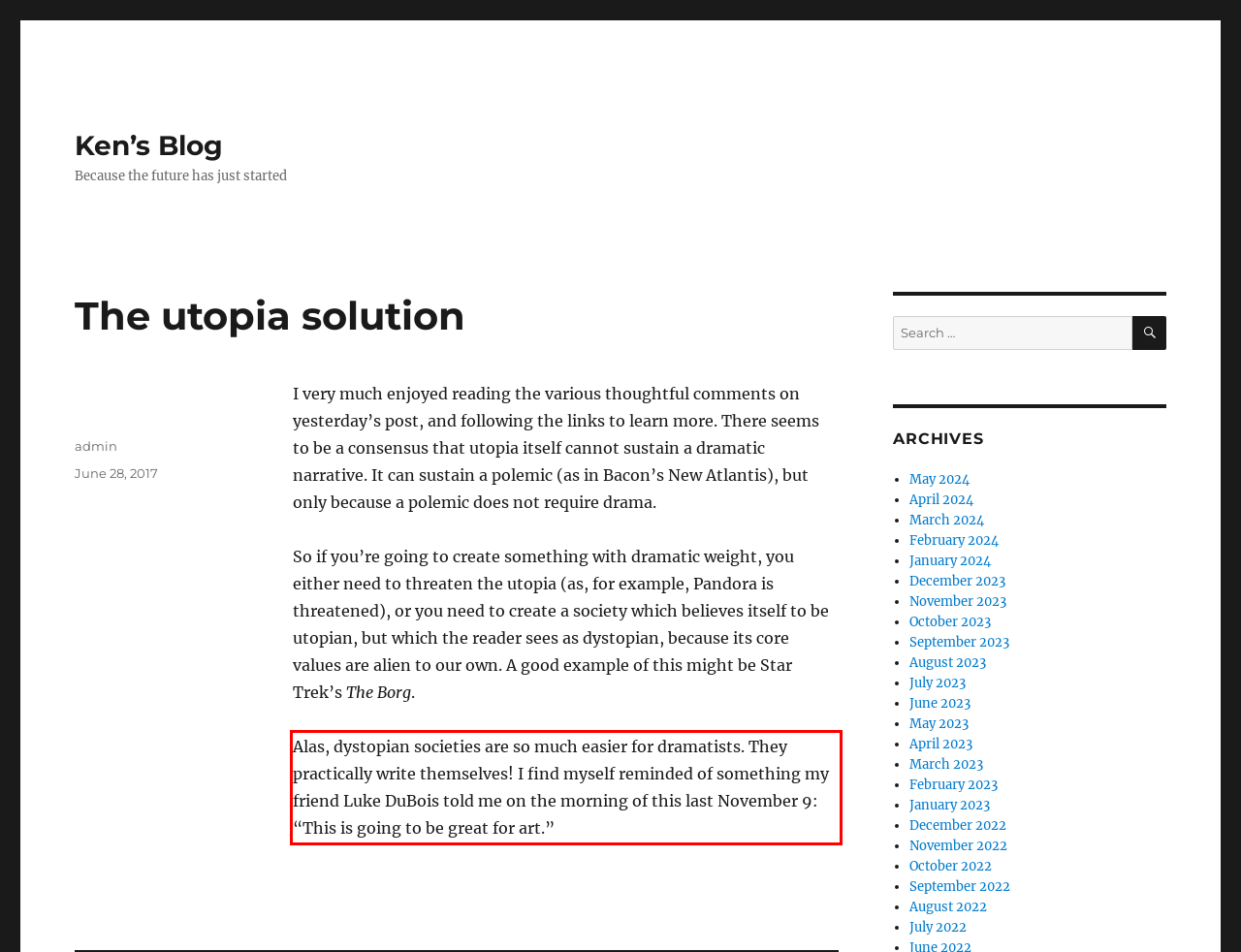Please perform OCR on the UI element surrounded by the red bounding box in the given webpage screenshot and extract its text content.

Alas, dystopian societies are so much easier for dramatists. They practically write themselves! I find myself reminded of something my friend Luke DuBois told me on the morning of this last November 9: “This is going to be great for art.”